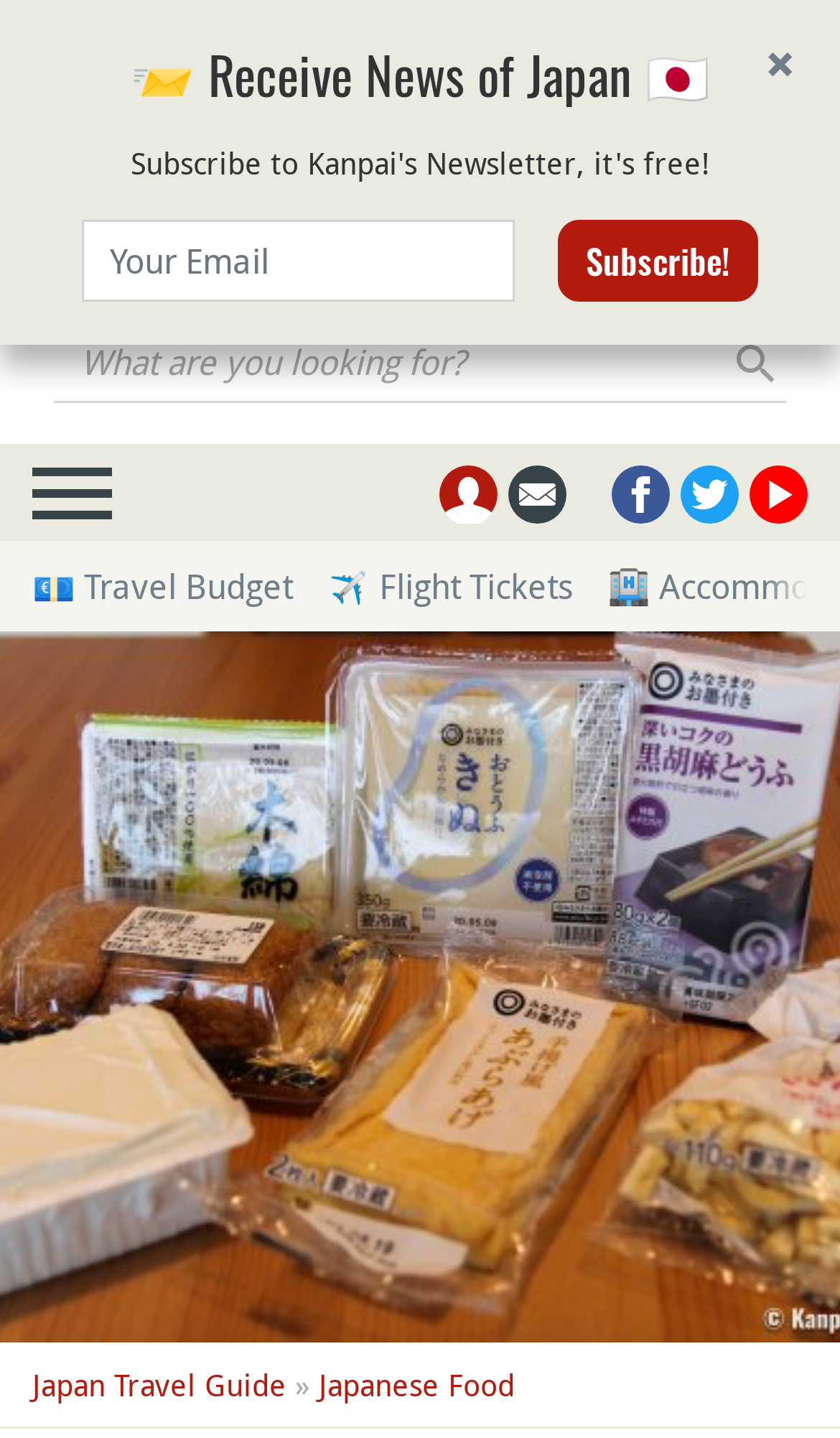Answer briefly with one word or phrase:
How many social media links are there?

4